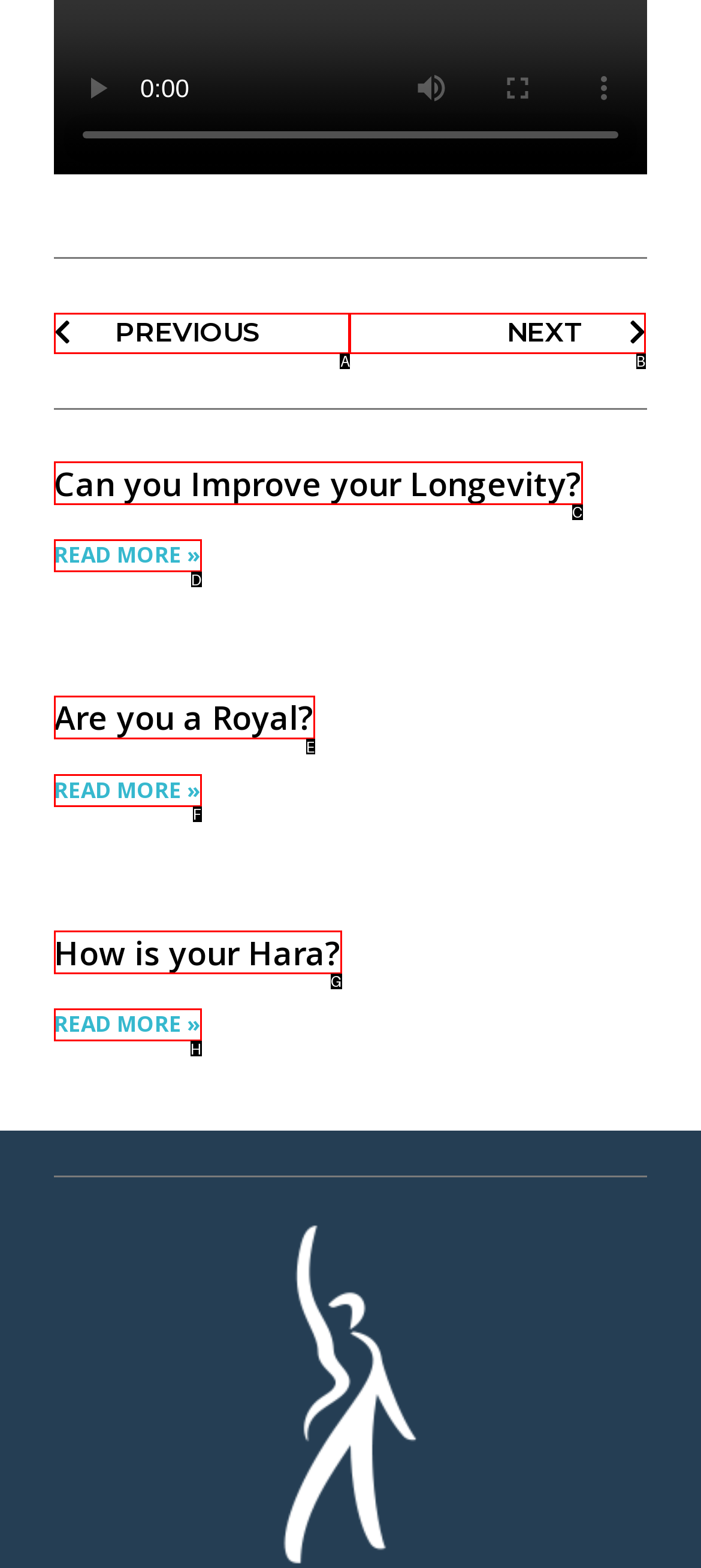Which HTML element matches the description: Can you Improve your Longevity??
Reply with the letter of the correct choice.

C